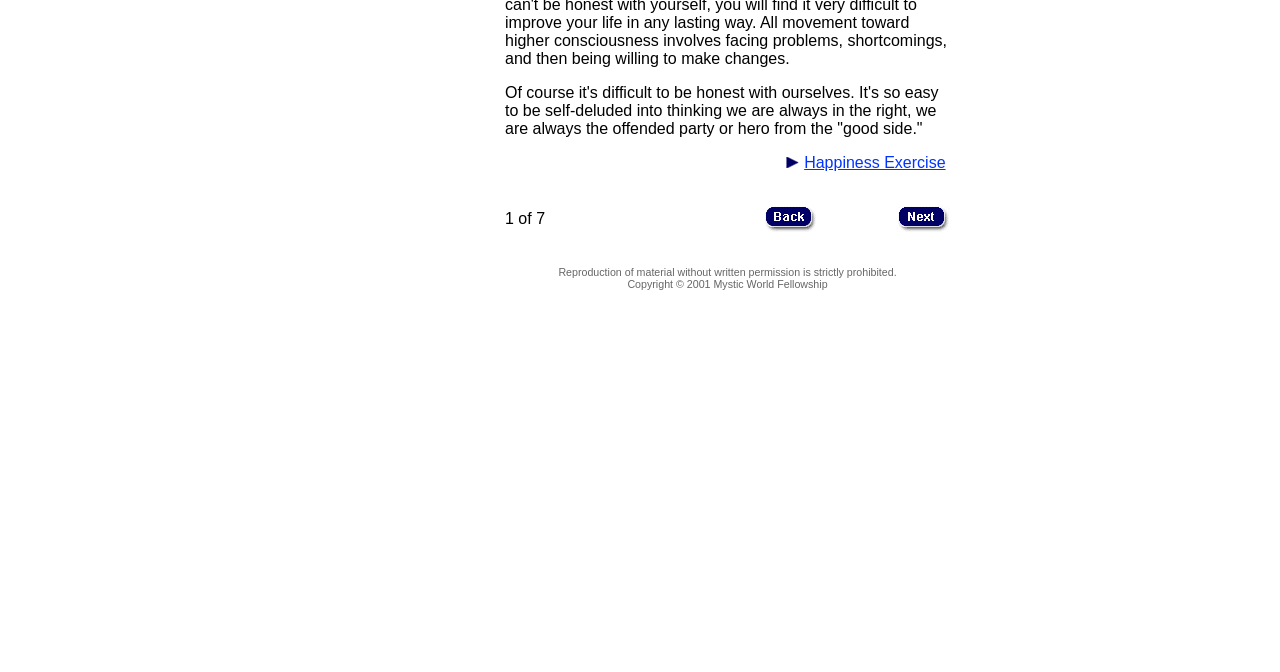Using the webpage screenshot, find the UI element described by Happiness Exercise. Provide the bounding box coordinates in the format (top-left x, top-left y, bottom-right x, bottom-right y), ensuring all values are floating point numbers between 0 and 1.

[0.628, 0.229, 0.739, 0.254]